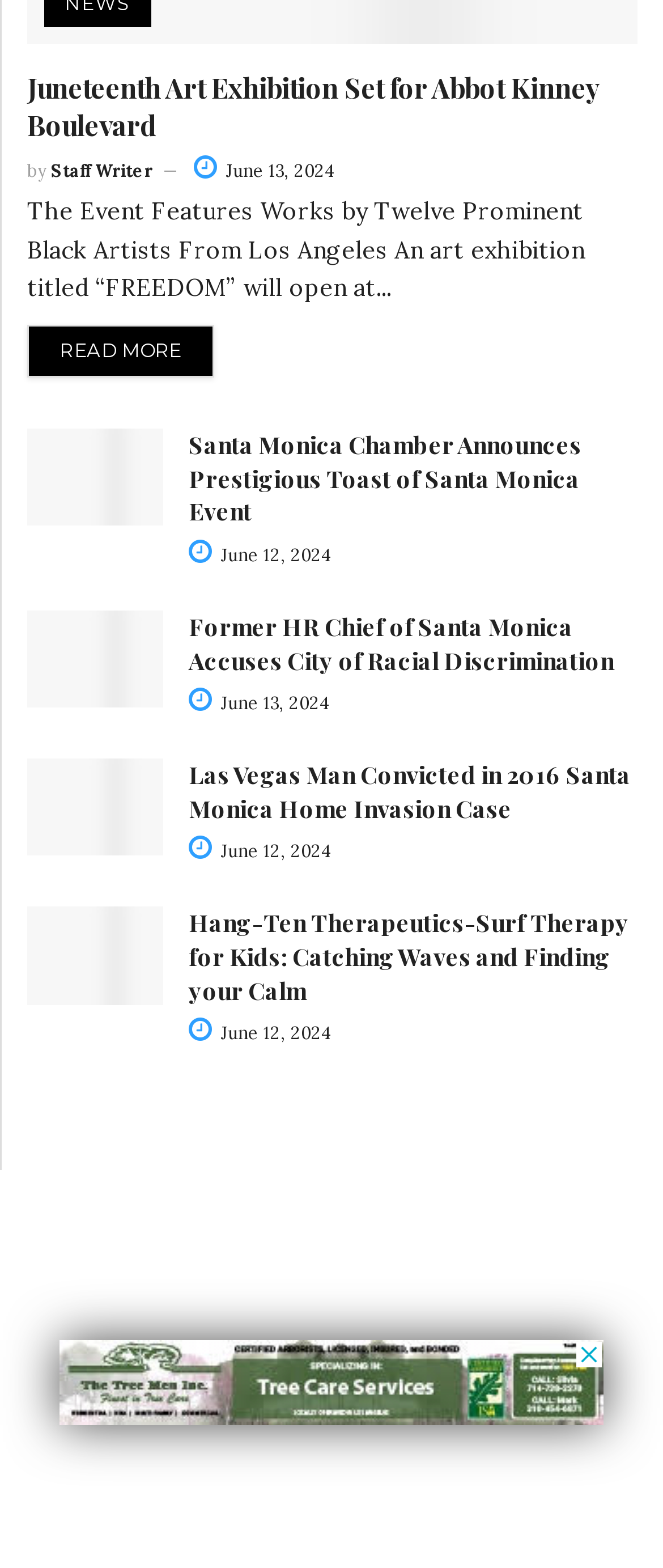What is the theme of the 'Hang-Ten Therapeutics-Surf Therapy for Kids' article?
Using the information presented in the image, please offer a detailed response to the question.

The theme of the article can be inferred by looking at the heading element with the text 'Hang-Ten Therapeutics-Surf Therapy for Kids: Catching Waves and Finding your Calm' which suggests that the article is about surf therapy for kids.